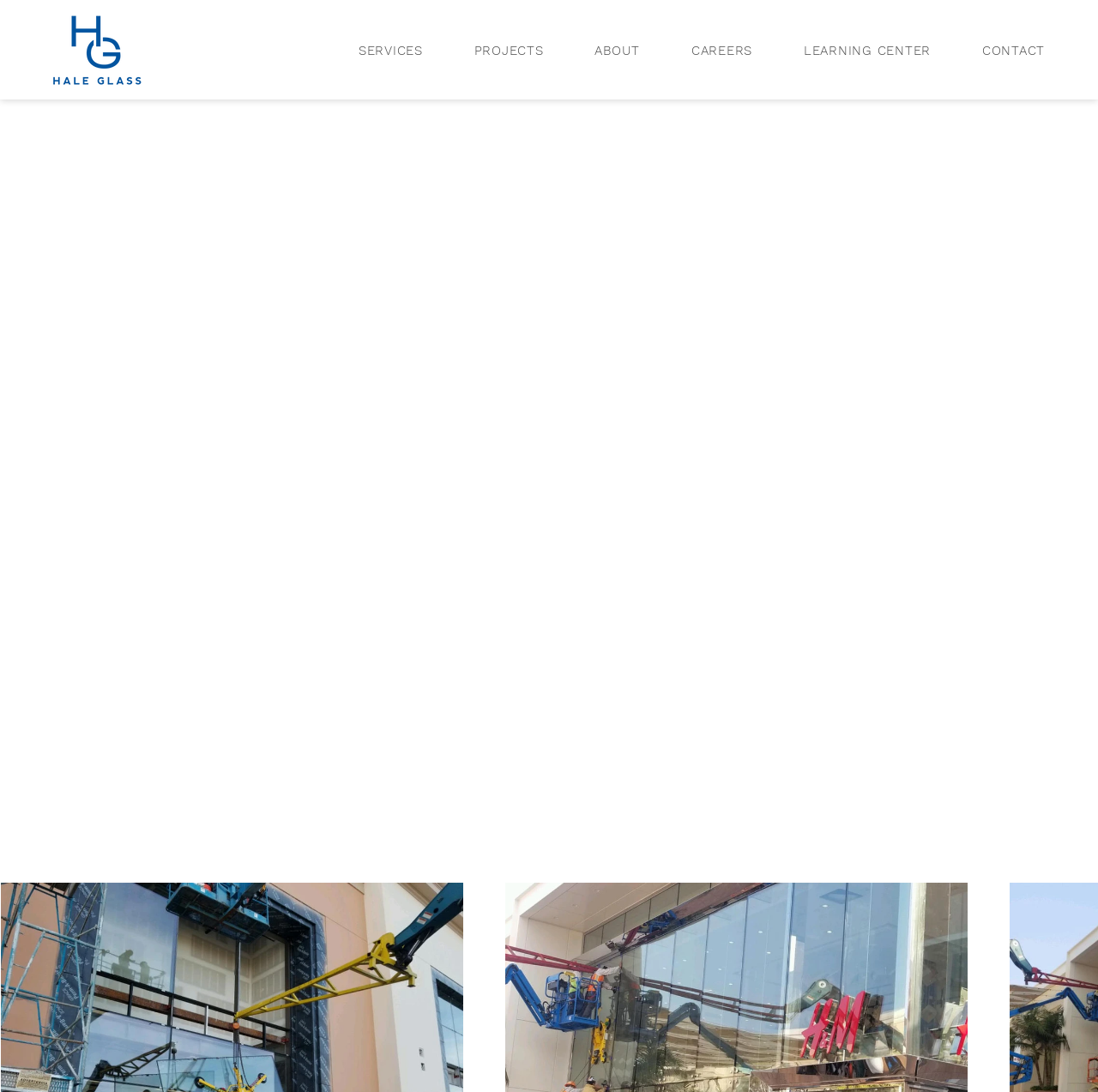How many main navigation links are there?
Refer to the image and provide a one-word or short phrase answer.

6